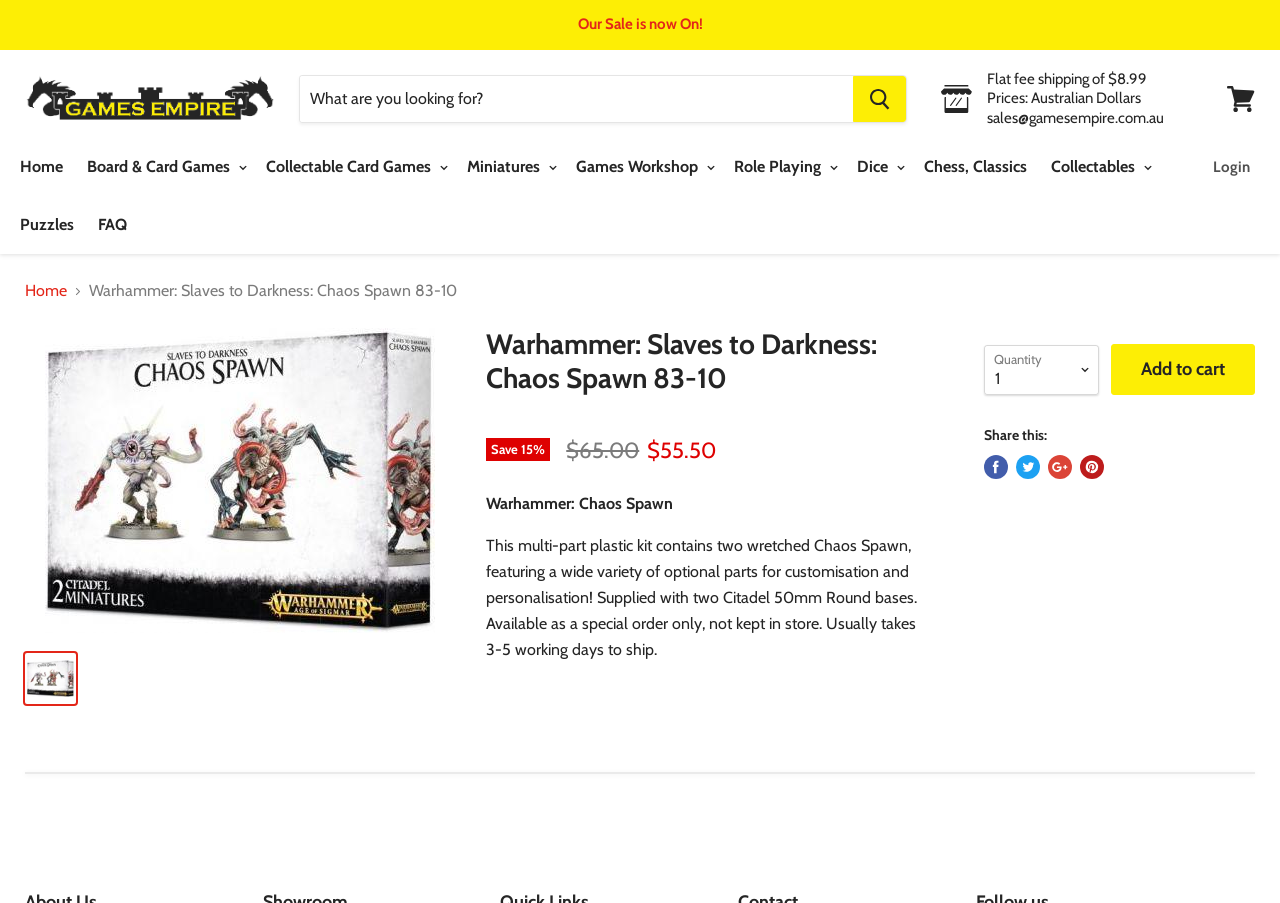Find the bounding box coordinates of the element you need to click on to perform this action: 'View cart'. The coordinates should be represented by four float values between 0 and 1, in the format [left, top, right, bottom].

[0.951, 0.084, 0.988, 0.135]